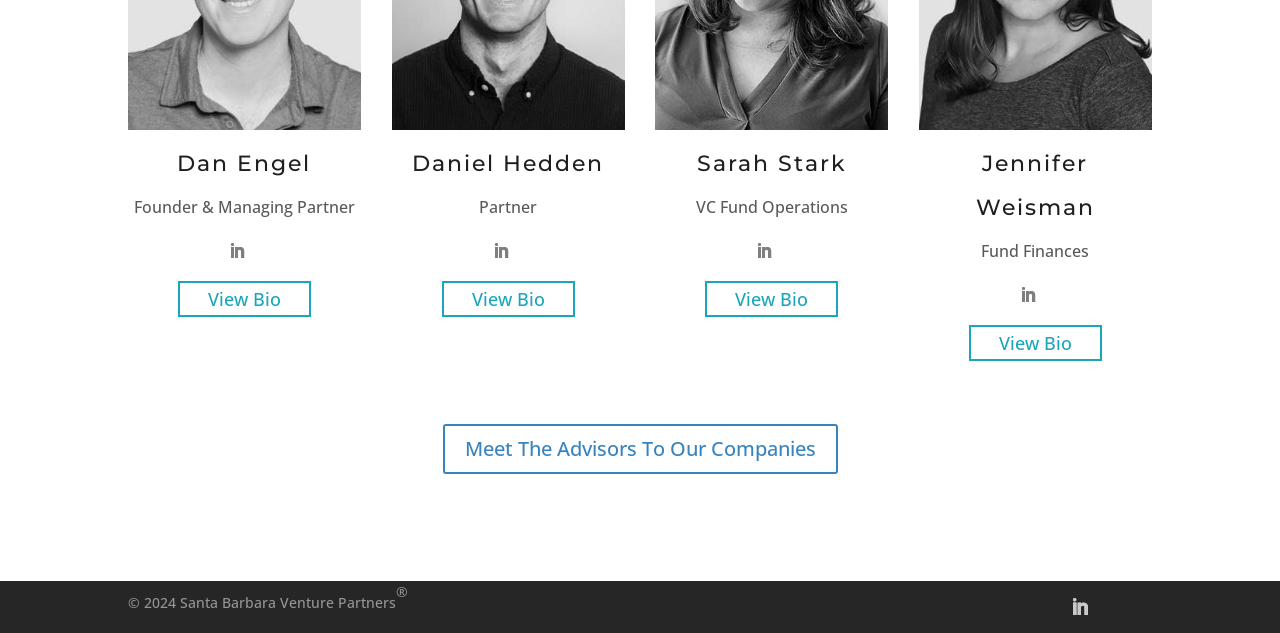Please identify the bounding box coordinates of the element's region that needs to be clicked to fulfill the following instruction: "Meet the advisors to our companies". The bounding box coordinates should consist of four float numbers between 0 and 1, i.e., [left, top, right, bottom].

[0.346, 0.67, 0.654, 0.749]